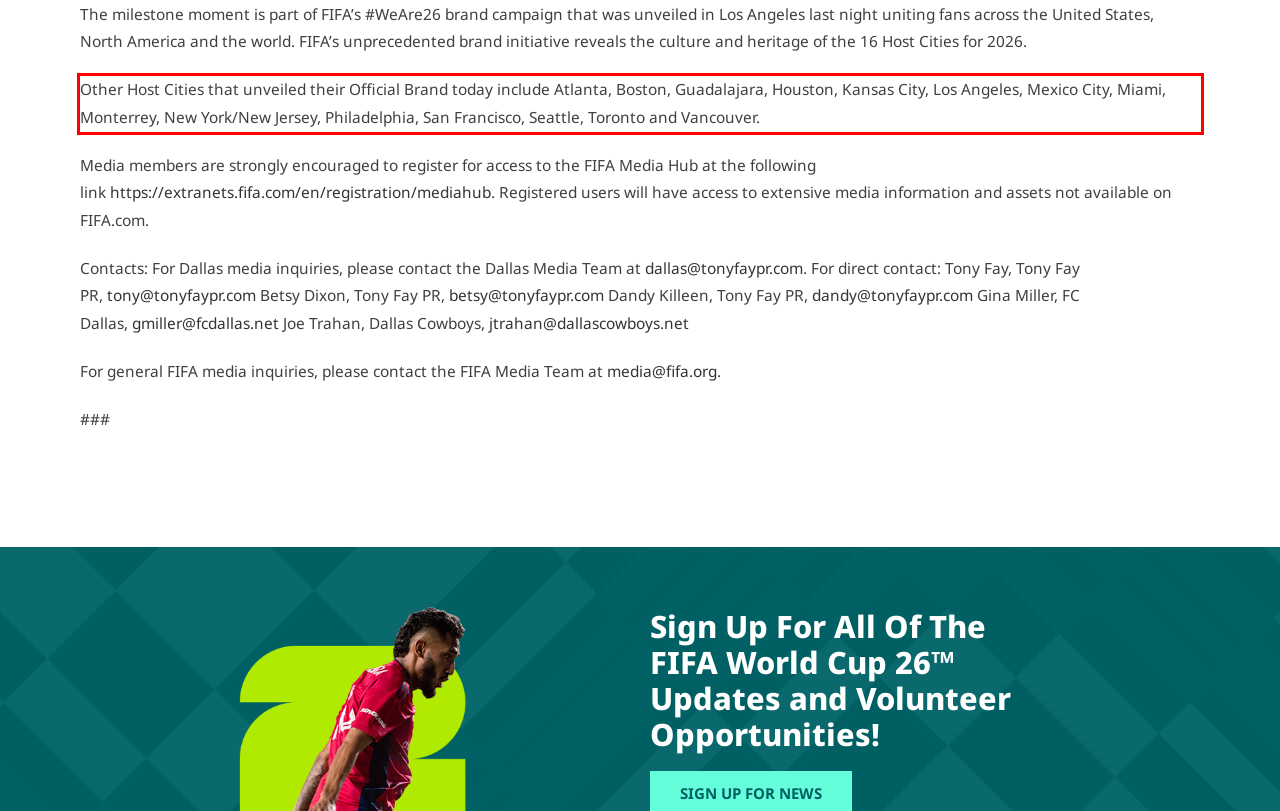You are presented with a screenshot containing a red rectangle. Extract the text found inside this red bounding box.

Other Host Cities that unveiled their Official Brand today include Atlanta, Boston, Guadalajara, Houston, Kansas City, Los Angeles, Mexico City, Miami, Monterrey, New York/New Jersey, Philadelphia, San Francisco, Seattle, Toronto and Vancouver.